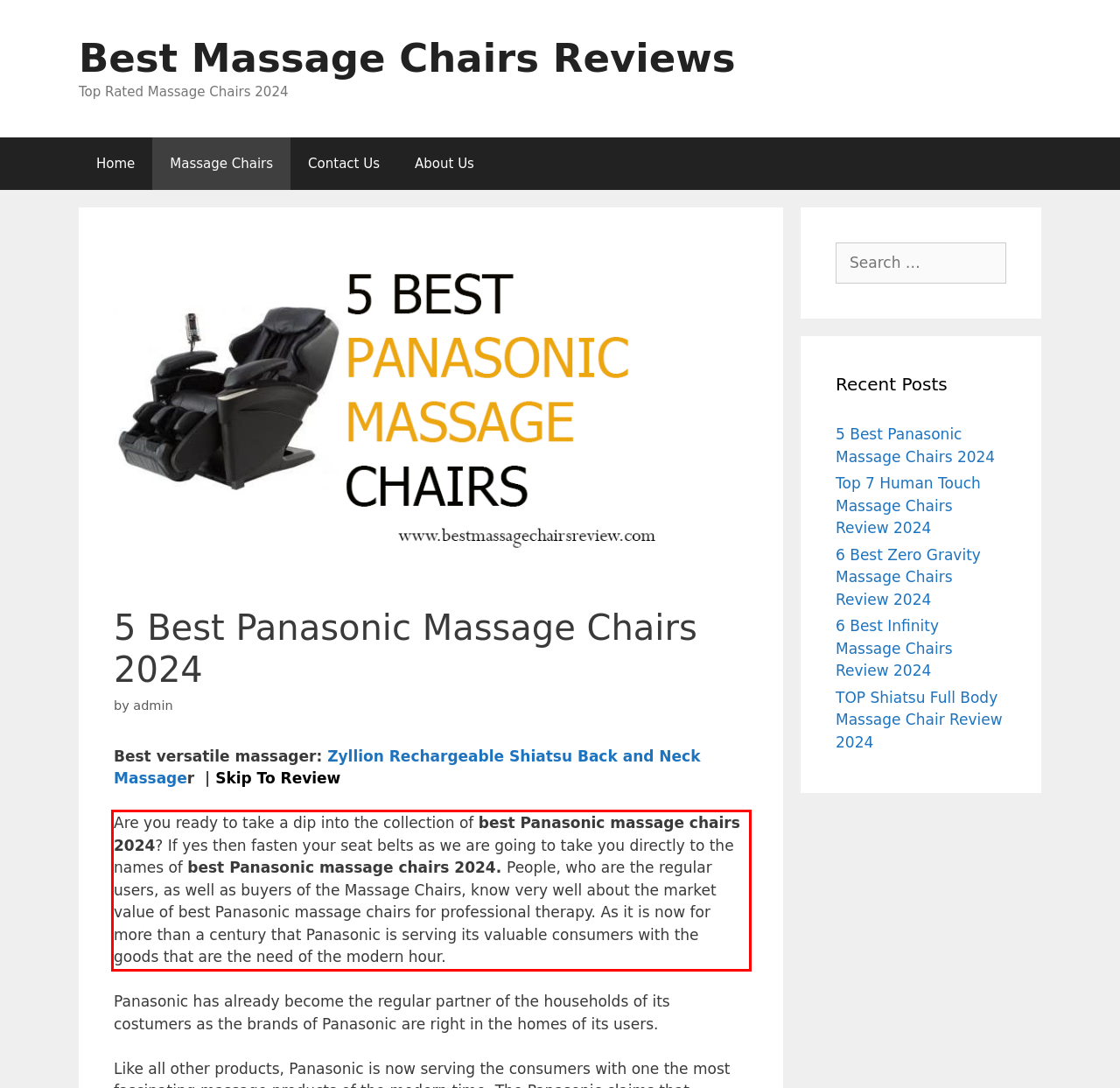Examine the screenshot of the webpage, locate the red bounding box, and generate the text contained within it.

Are you ready to take a dip into the collection of best Panasonic massage chairs 2024? If yes then fasten your seat belts as we are going to take you directly to the names of best Panasonic massage chairs 2024. People, who are the regular users, as well as buyers of the Massage Chairs, know very well about the market value of best Panasonic massage chairs for professional therapy. As it is now for more than a century that Panasonic is serving its valuable consumers with the goods that are the need of the modern hour.